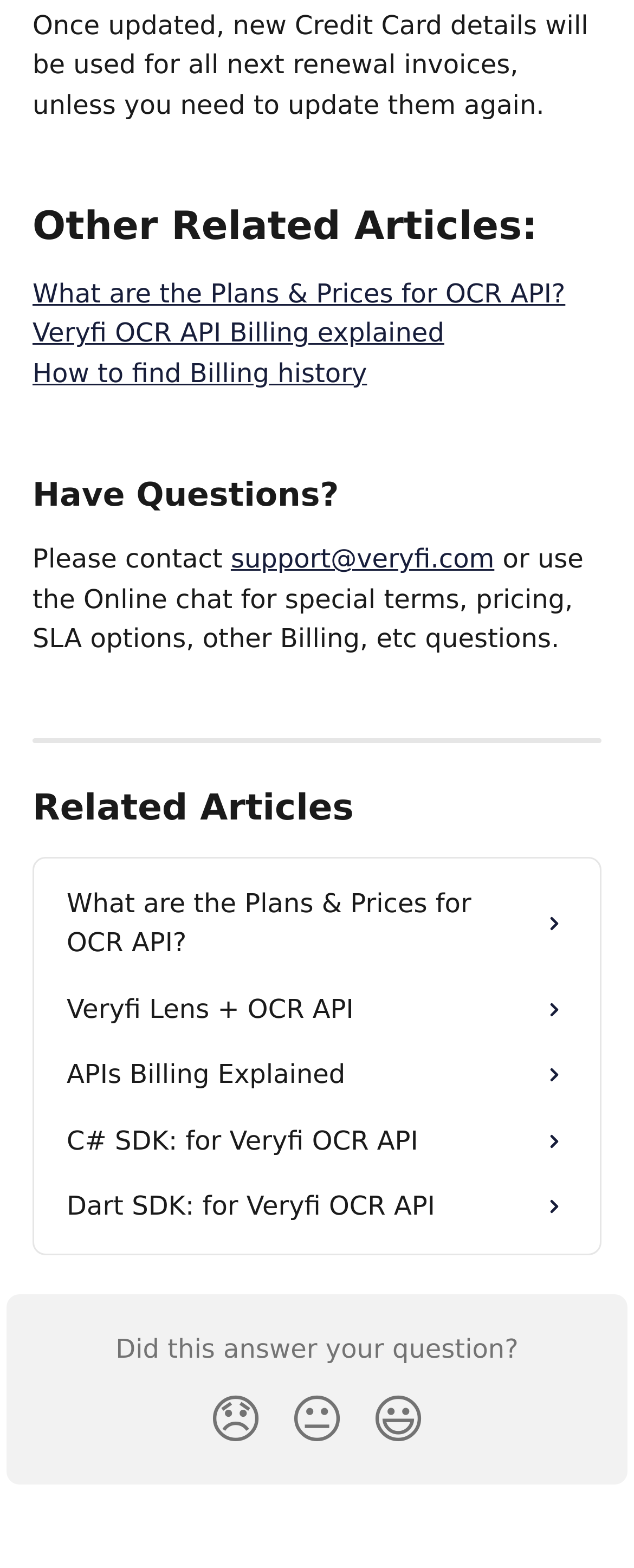Using the information from the screenshot, answer the following question thoroughly:
What is the title of the section above the related articles?

The heading 'Other Related Articles:' is located above the section that lists several links to related articles, indicating that this section is separate from the main content of the webpage.